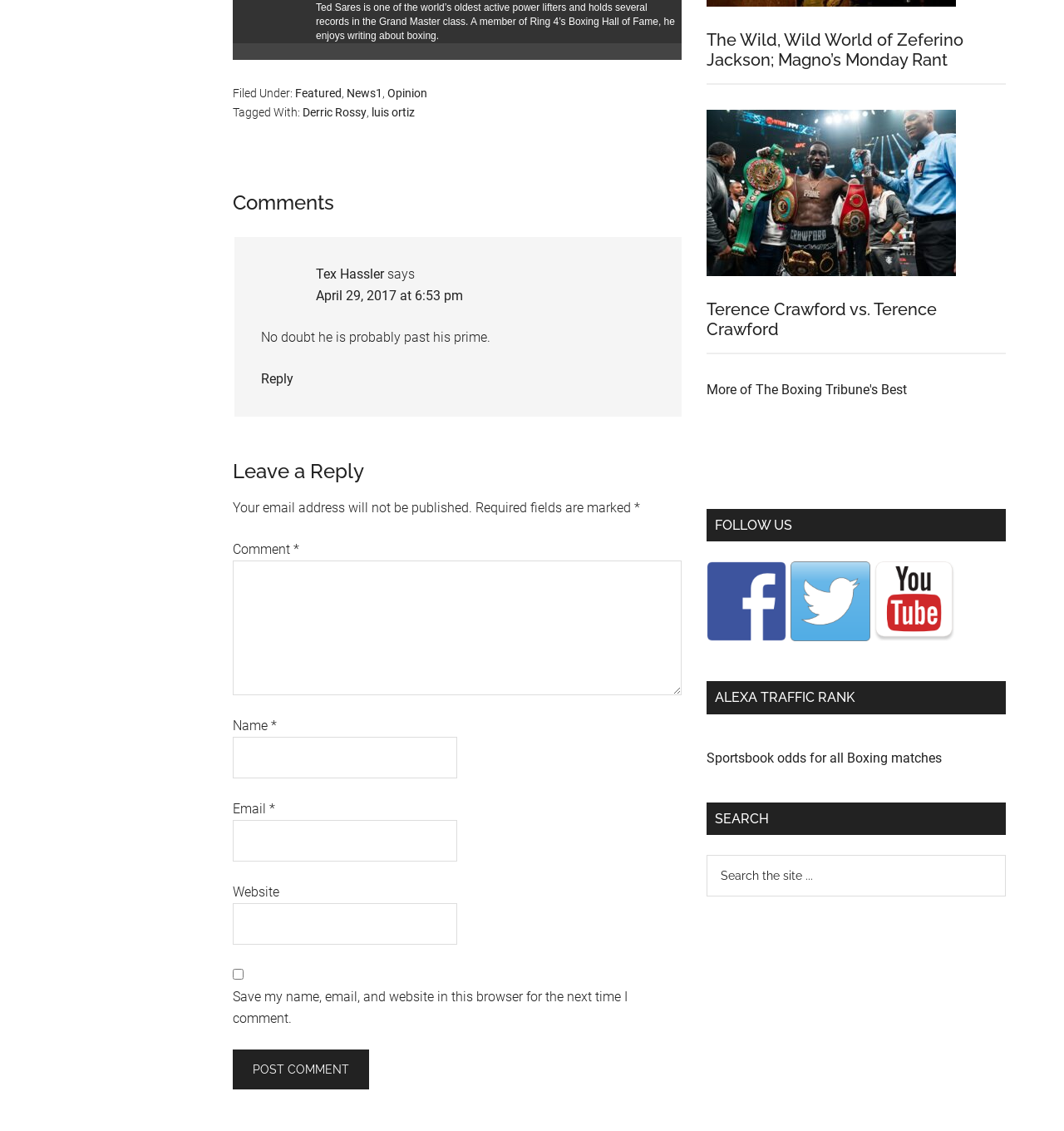Identify the bounding box coordinates of the HTML element based on this description: "Featured".

[0.277, 0.076, 0.321, 0.088]